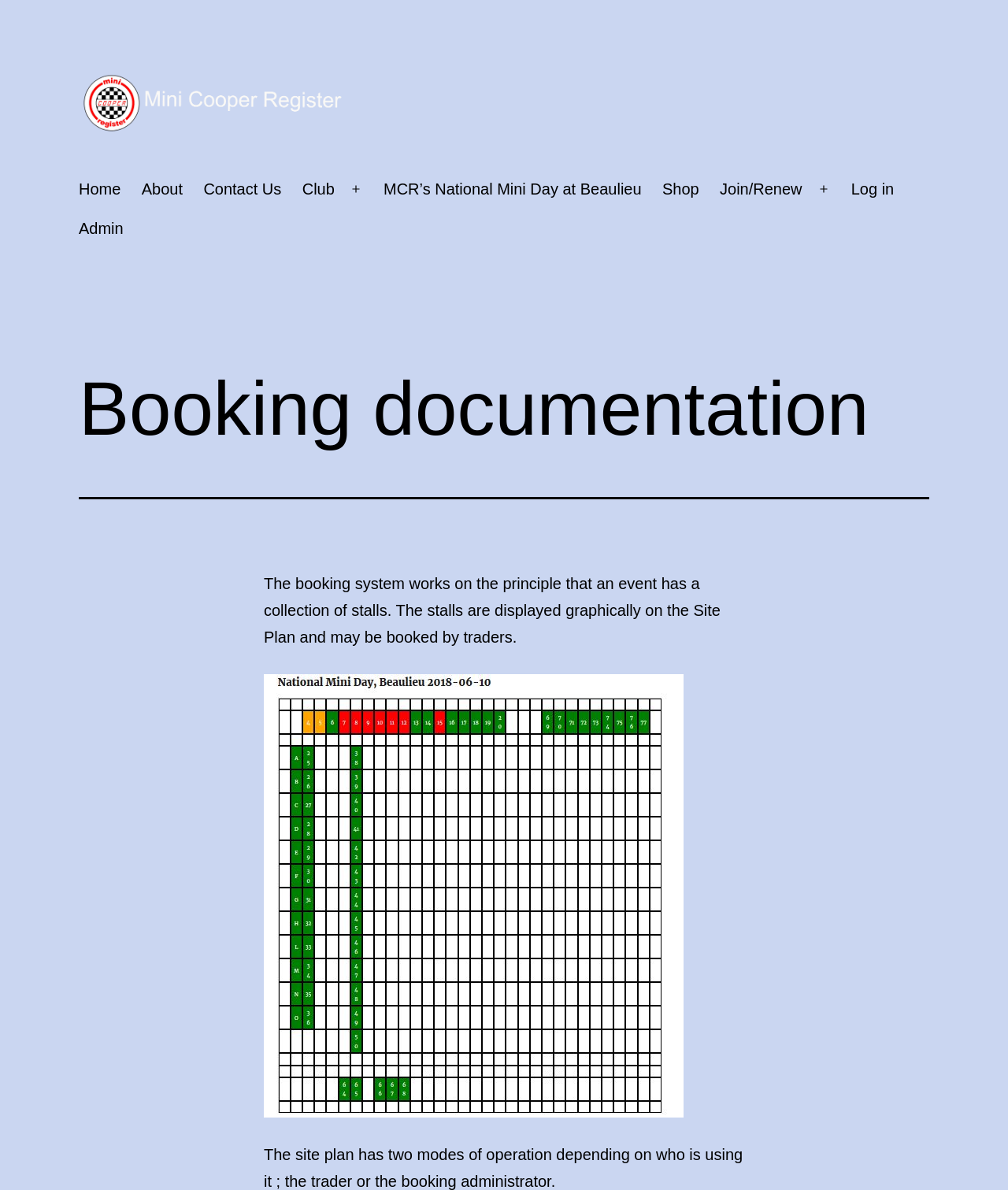Please find the bounding box coordinates of the section that needs to be clicked to achieve this instruction: "Log in to the system".

[0.834, 0.143, 0.897, 0.176]